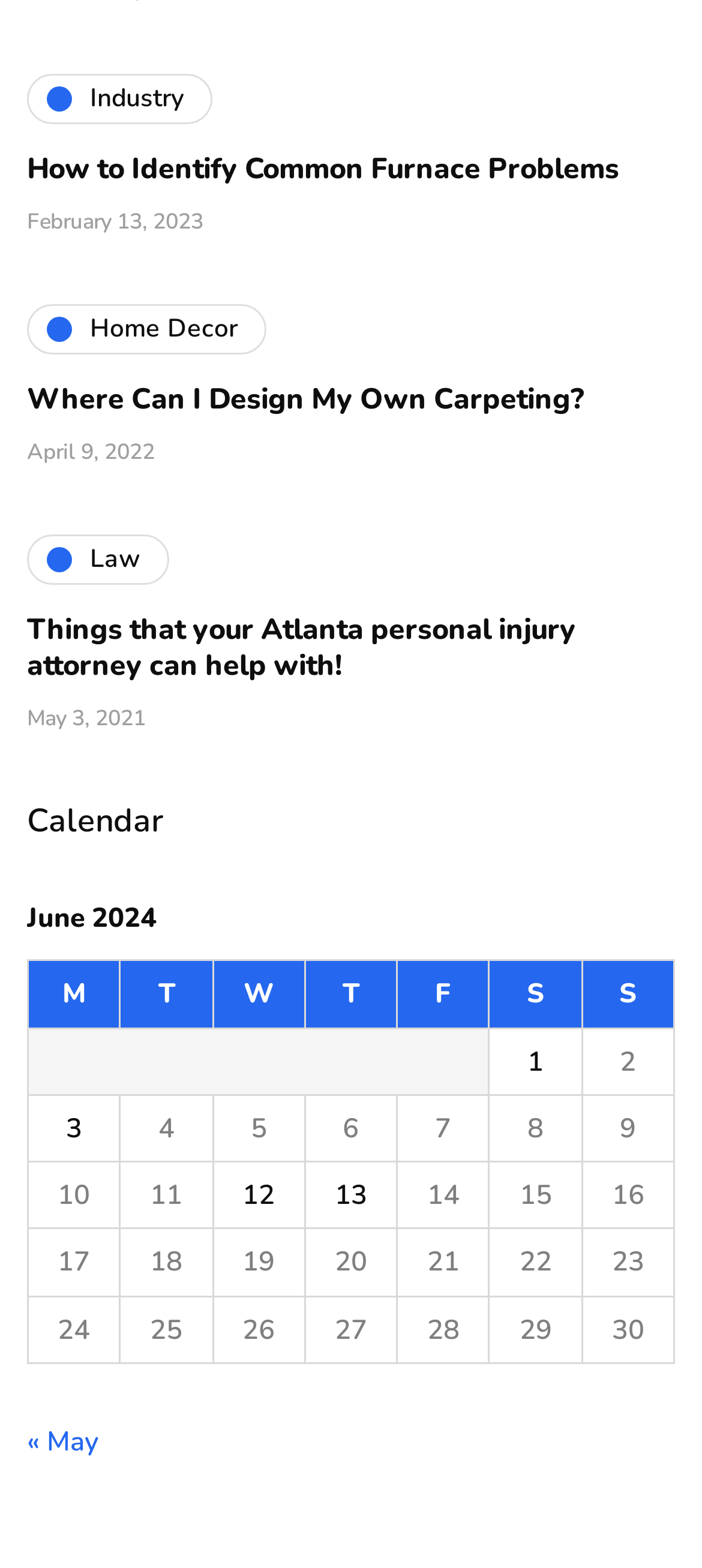Refer to the image and provide an in-depth answer to the question: 
What is the link text in the first row of the calendar table?

The first row of the calendar table has a grid cell with a link element containing the text 'Posts published on June 1, 2024', which is the link text.